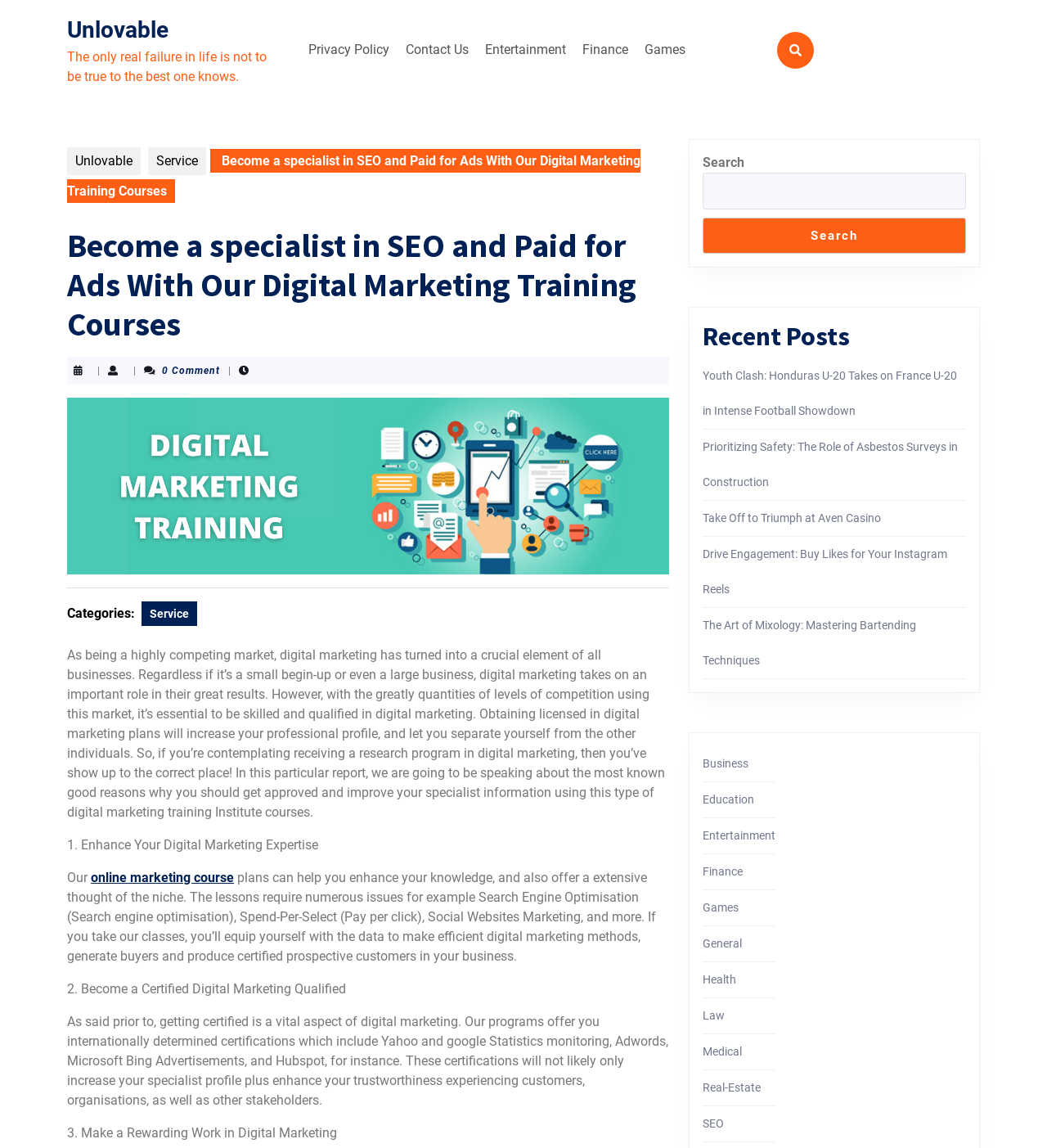Can you find the bounding box coordinates of the area I should click to execute the following instruction: "View the 'Recent Posts' section"?

[0.671, 0.279, 0.923, 0.307]